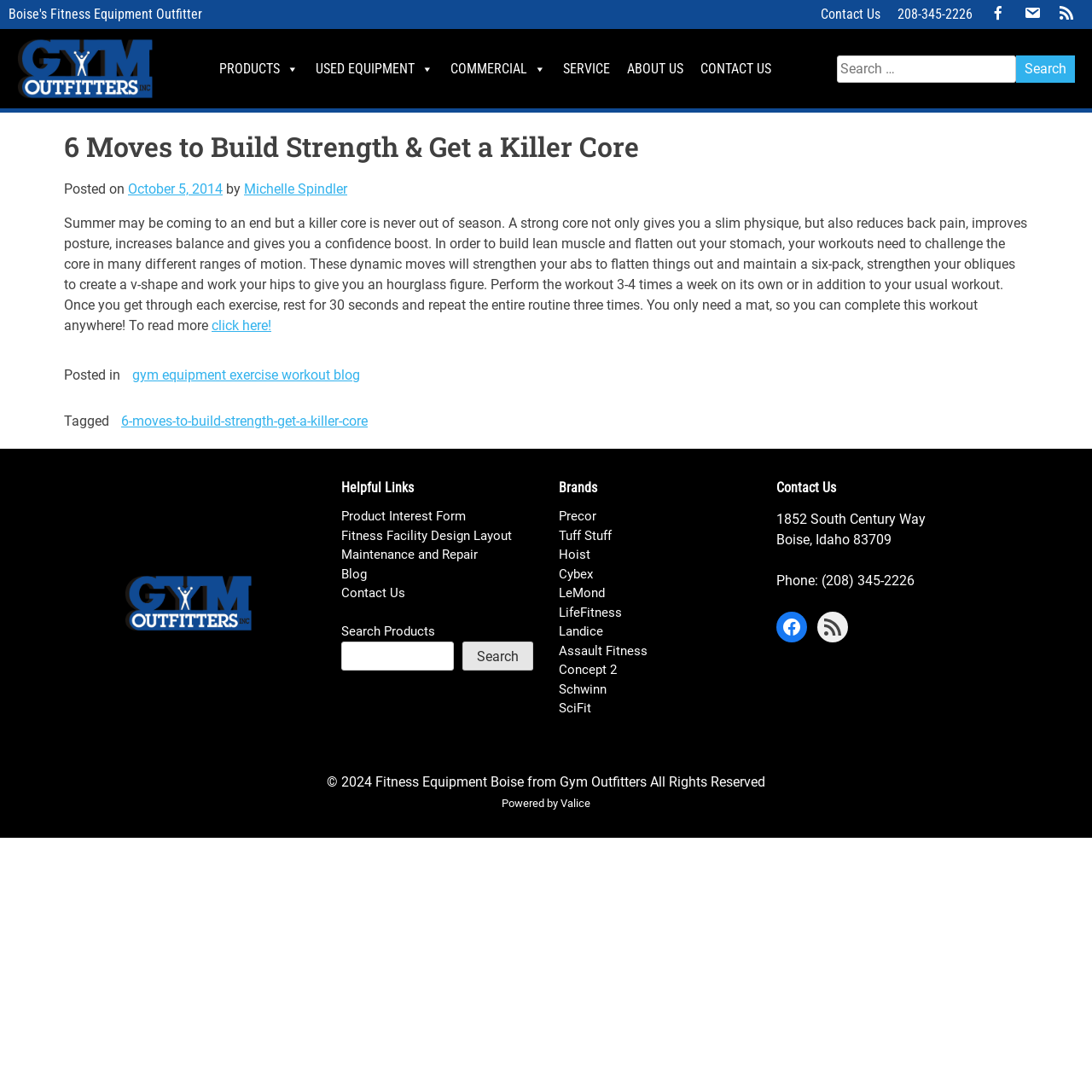Determine the bounding box coordinates of the element's region needed to click to follow the instruction: "Read the article about 6 moves to build strength and get a killer core". Provide these coordinates as four float numbers between 0 and 1, formatted as [left, top, right, bottom].

[0.059, 0.12, 0.941, 0.183]